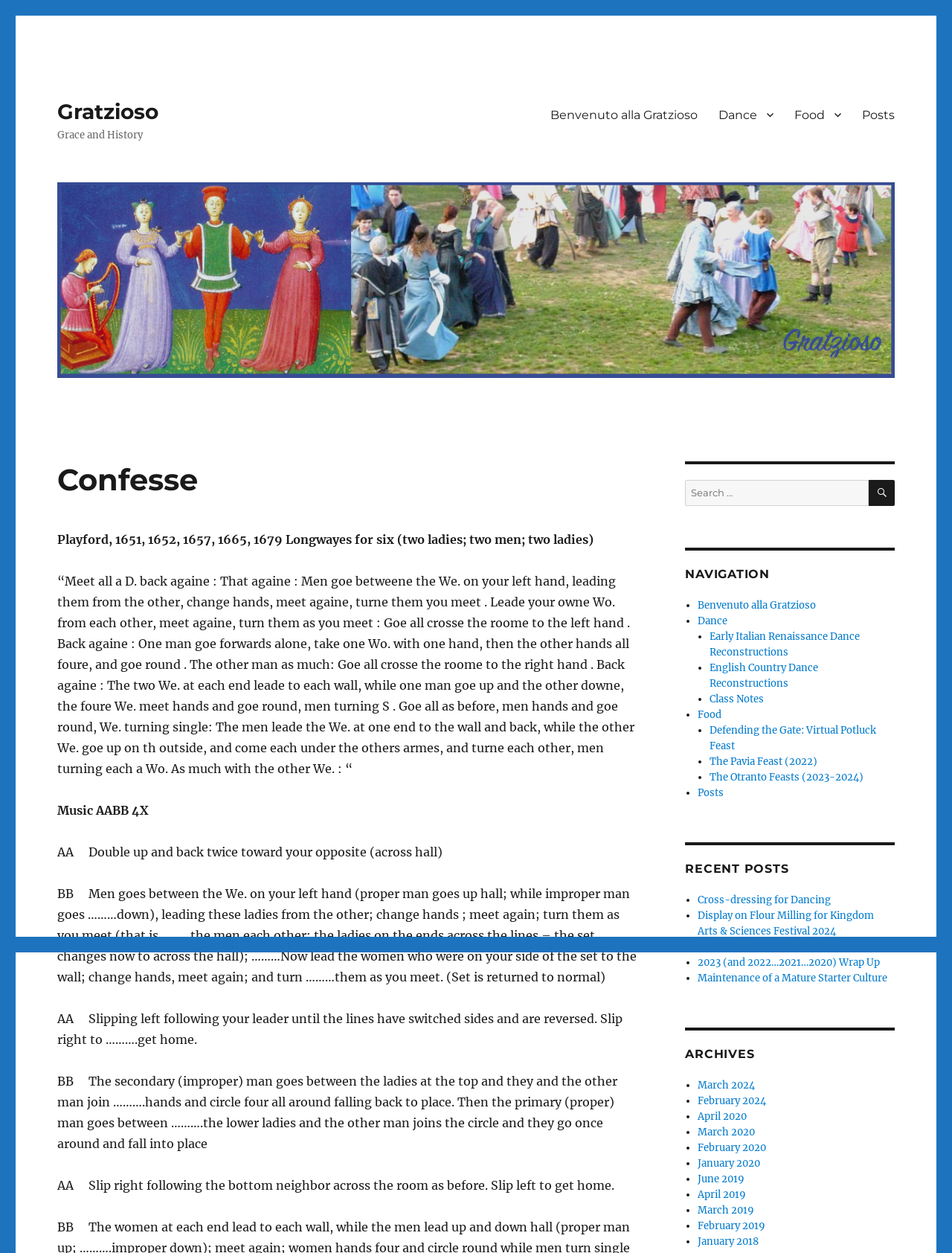Determine the bounding box coordinates for the area that should be clicked to carry out the following instruction: "View recent posts".

[0.72, 0.687, 0.94, 0.699]